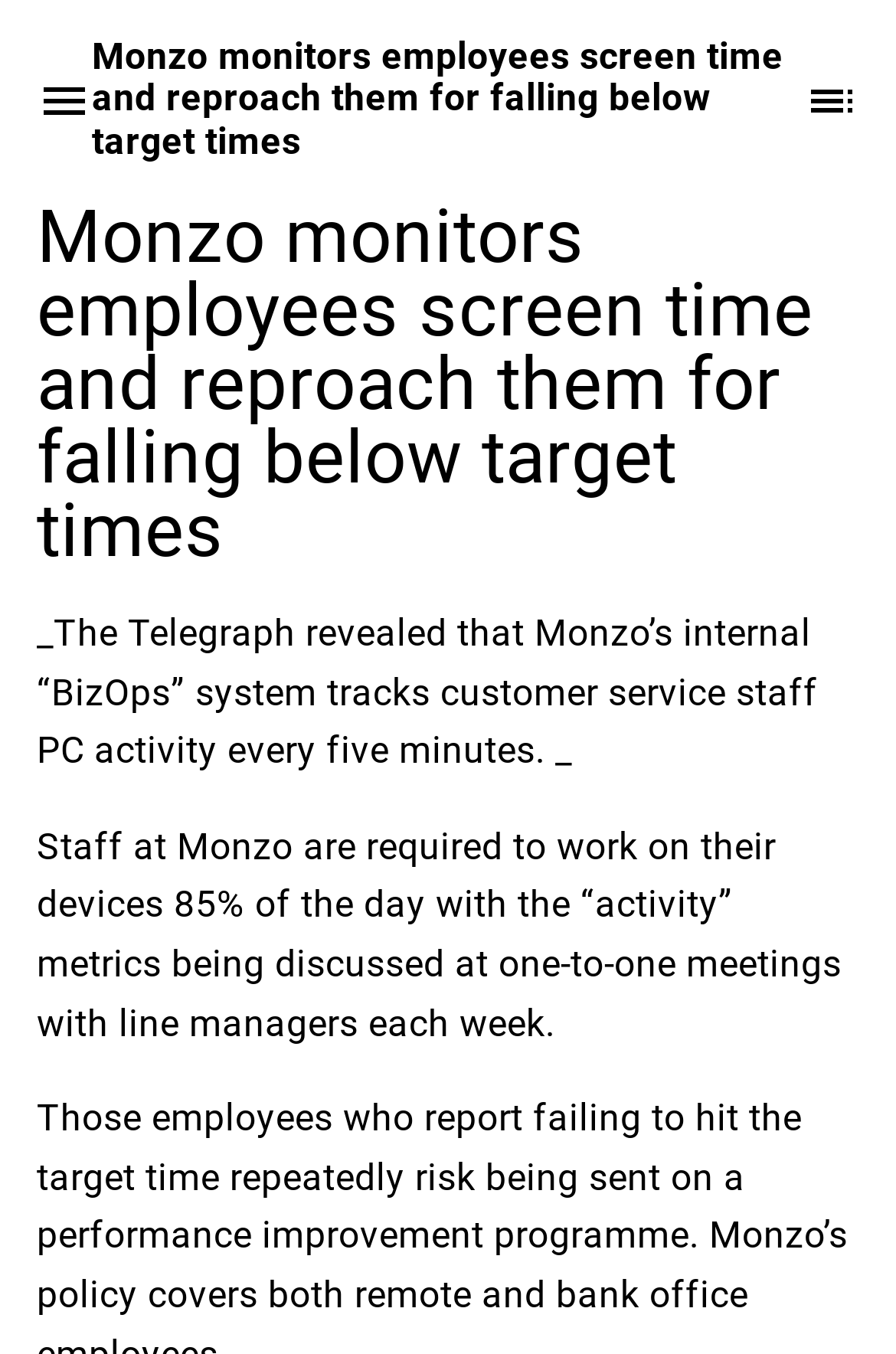Articulate a detailed summary of the webpage's content and design.

The webpage appears to be a news article or blog post about Monzo, a fintech company, and its employee monitoring practices. At the top of the page, there is a header section that spans almost the entire width of the page, containing a menu icon on the left, a title "Monzo monitors employees screen time and reproach them for falling below target times" in the center, and a table of contents icon on the right.

Below the header section, there is a main heading that takes up most of the page width, with the same title as the one in the header section, followed by a hashtag symbol. To the right of the hashtag, there is a link.

The main content of the article starts below the heading, with a paragraph of text that describes how Monzo's internal system tracks customer service staff PC activity every five minutes, as revealed by The Telegraph. This paragraph is followed by another paragraph that explains the company's requirement for staff to work on their devices 85% of the day, with activity metrics being discussed in weekly meetings with line managers.

Overall, the webpage has a simple layout with a clear hierarchy of headings and paragraphs, making it easy to read and understand.